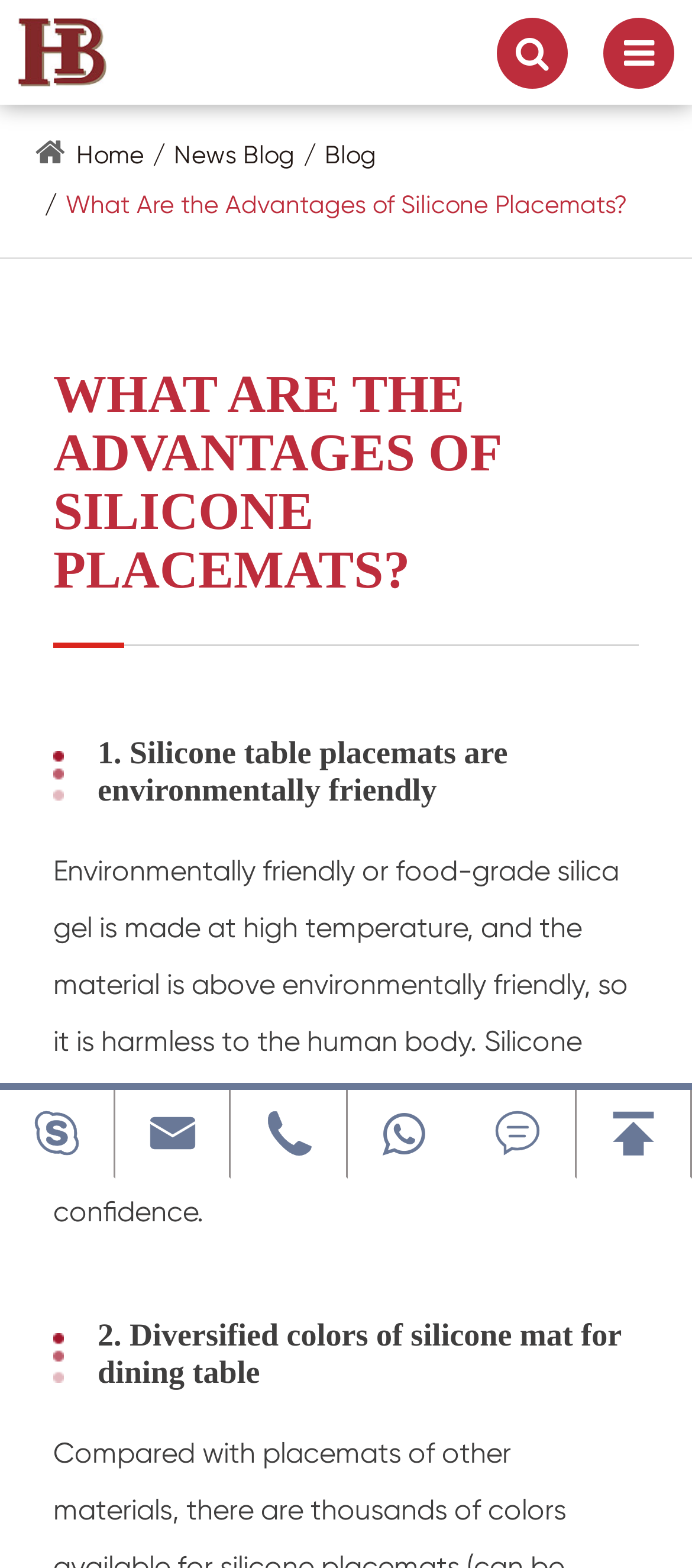Bounding box coordinates are specified in the format (top-left x, top-left y, bottom-right x, bottom-right y). All values are floating point numbers bounded between 0 and 1. Please provide the bounding box coordinate of the region this sentence describes: title="whatsapp"

[0.501, 0.695, 0.666, 0.751]